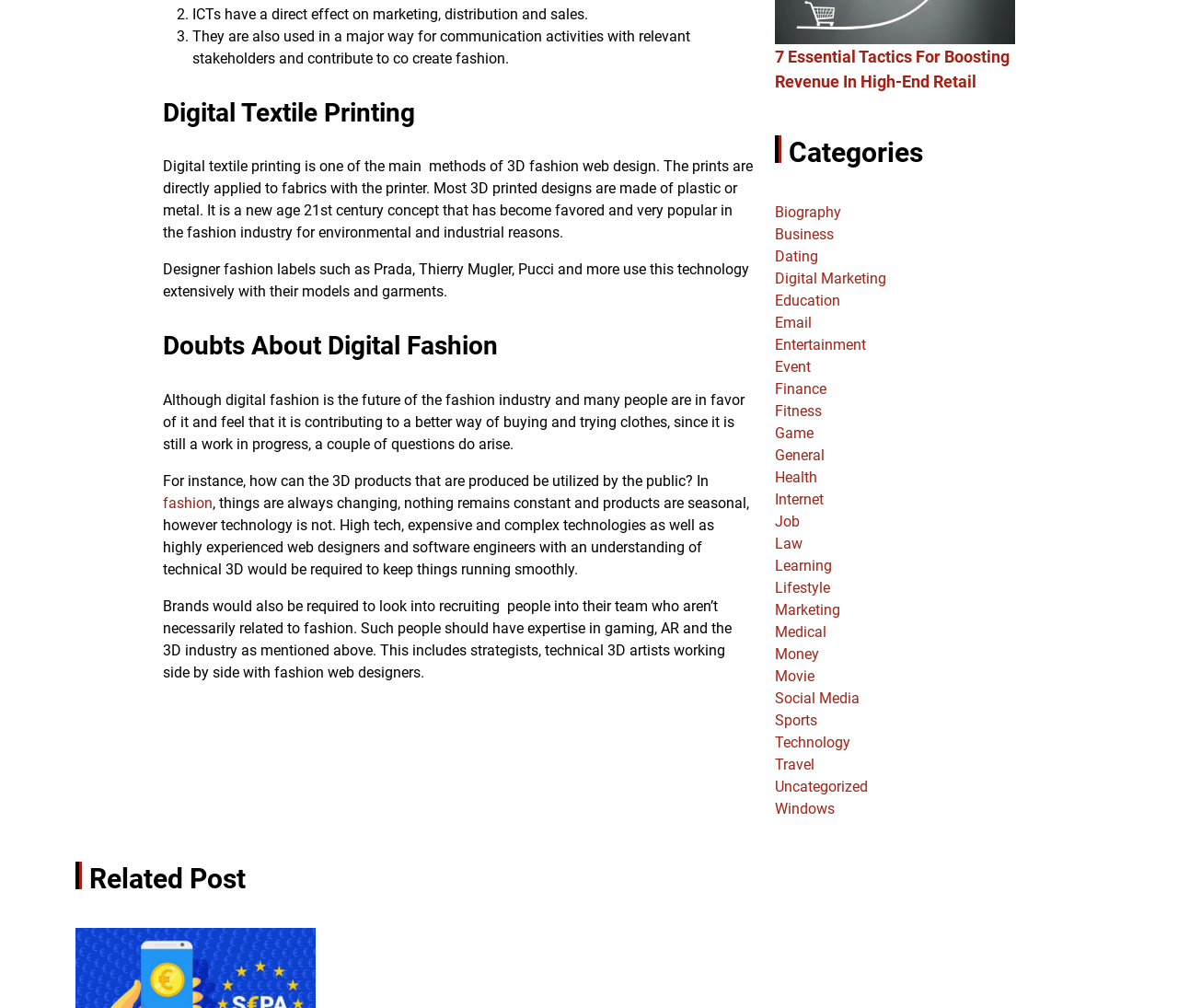Can you show the bounding box coordinates of the region to click on to complete the task described in the instruction: "Click on the link 'fashion'"?

[0.138, 0.49, 0.18, 0.508]